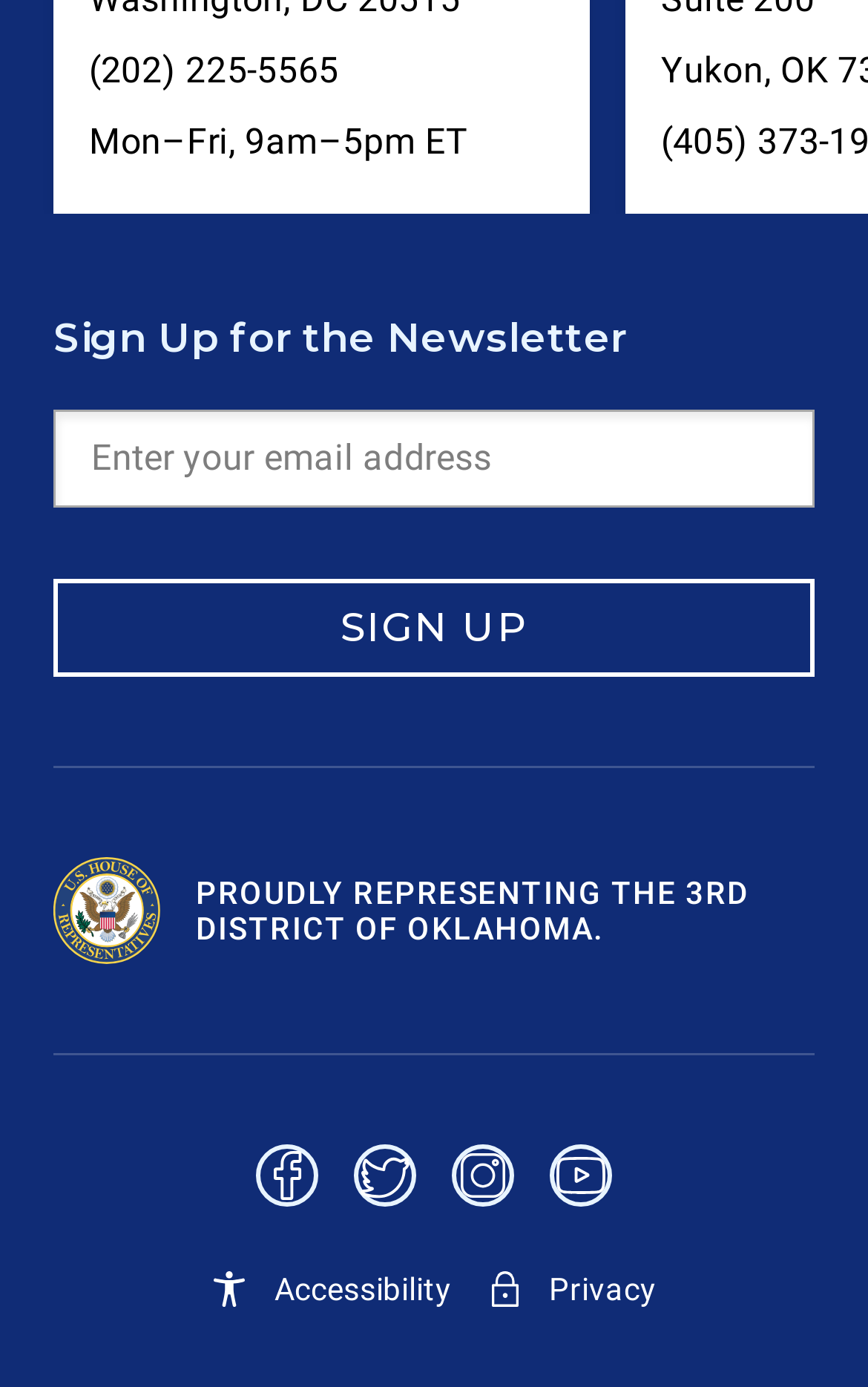Pinpoint the bounding box coordinates of the area that must be clicked to complete this instruction: "Call the office".

[0.103, 0.035, 0.391, 0.066]